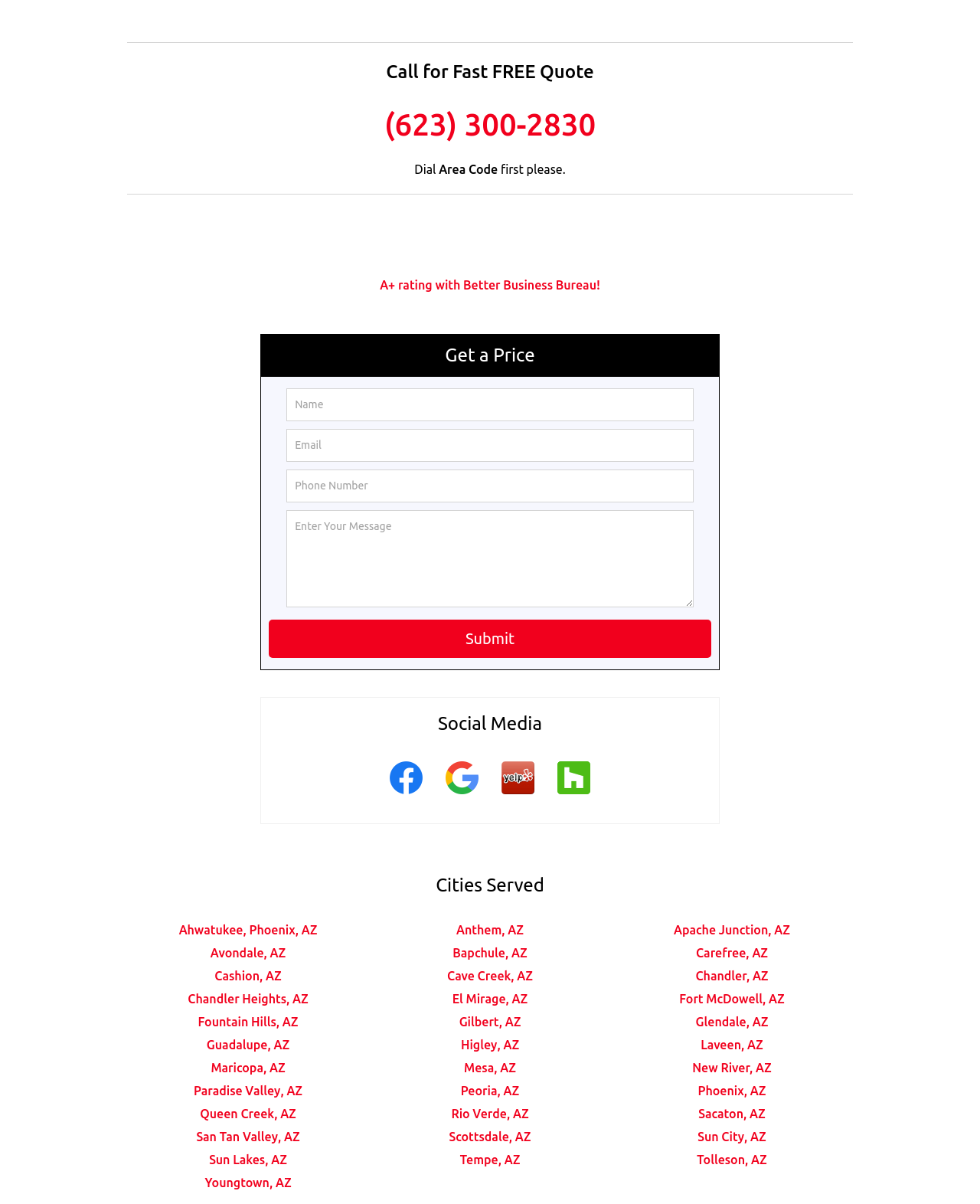Identify the bounding box coordinates of the region that should be clicked to execute the following instruction: "Call for a free quote".

[0.392, 0.089, 0.608, 0.118]